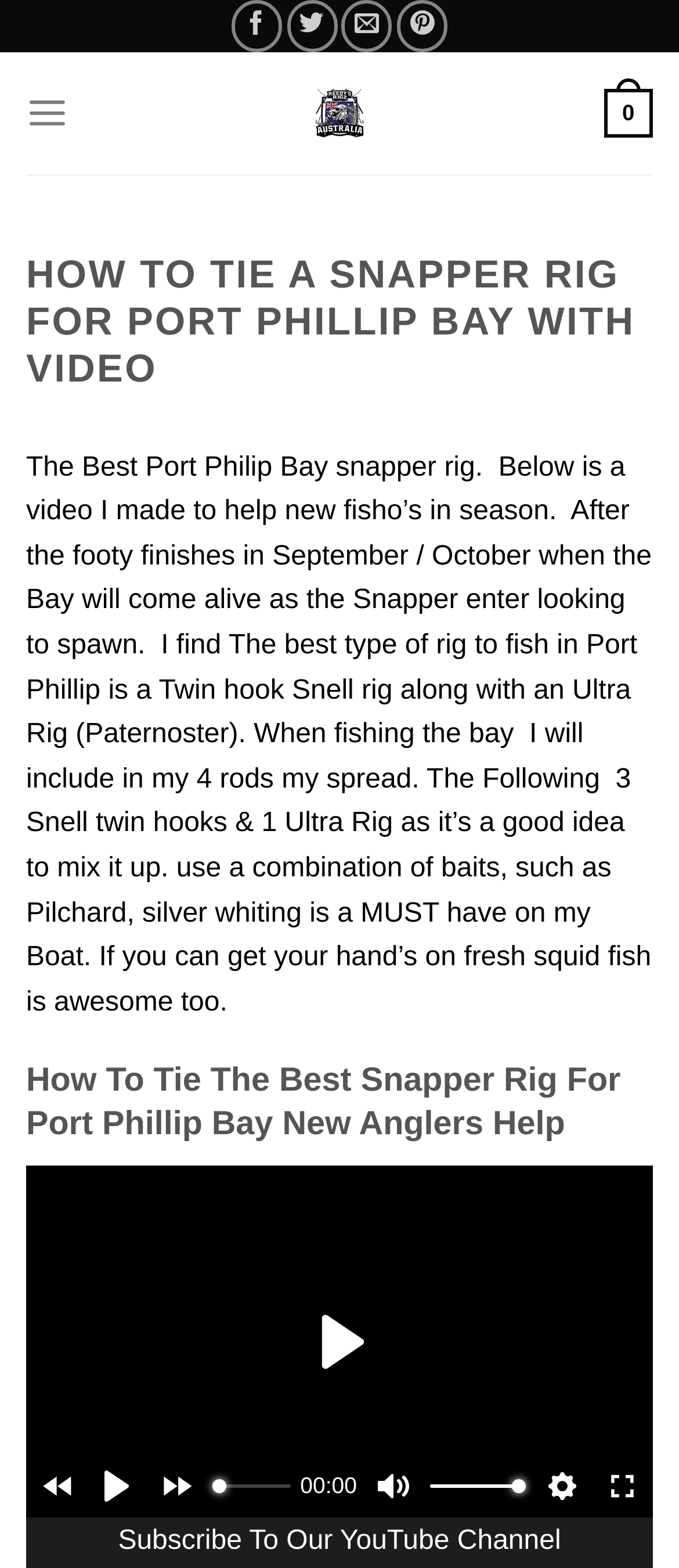Determine the webpage's heading and output its text content.

HOW TO TIE A SNAPPER RIG FOR PORT PHILLIP BAY WITH VIDEO